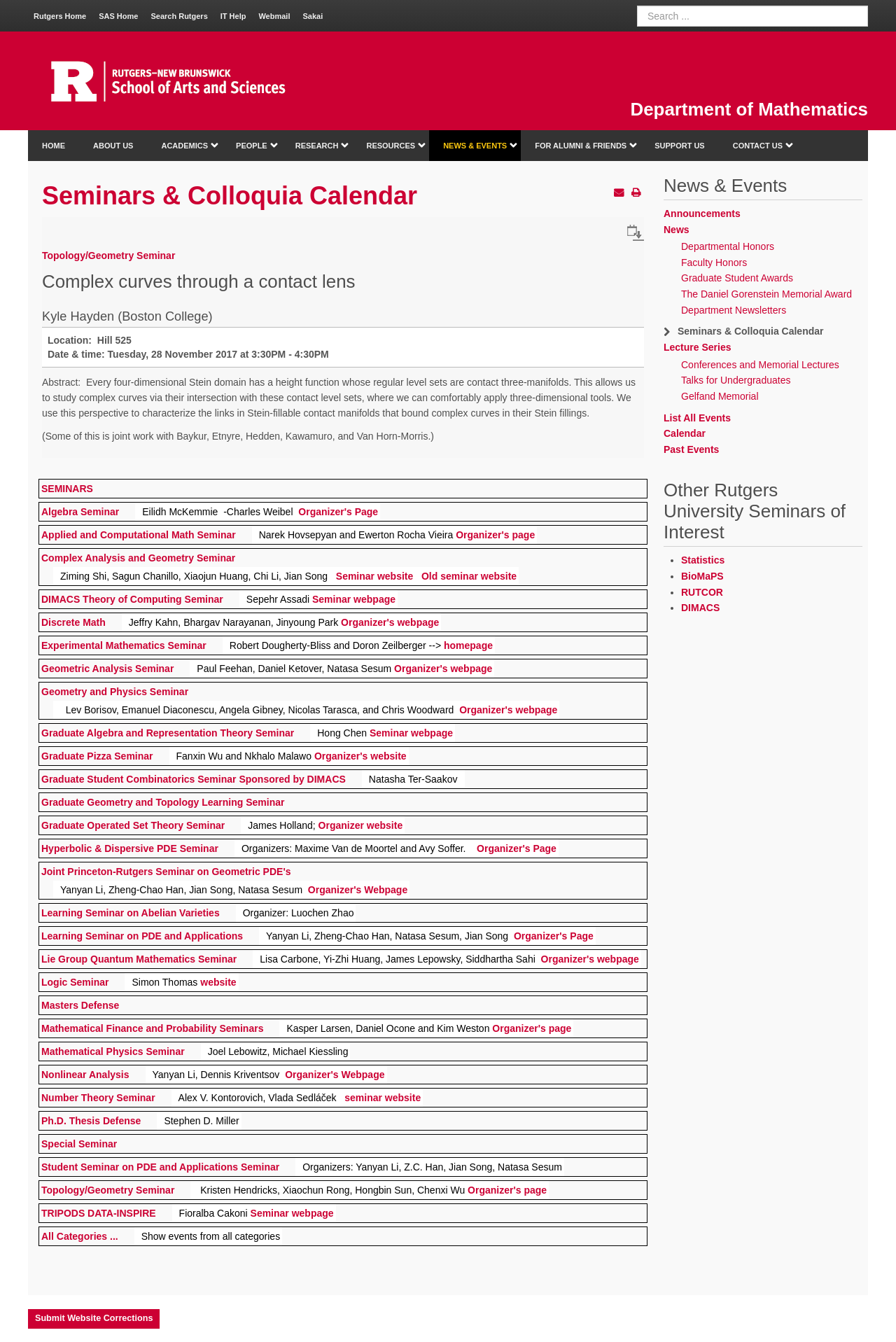What is the name of the department?
Based on the content of the image, thoroughly explain and answer the question.

Based on the webpage, I can see a heading element with the text 'Department of Mathematics' which suggests that this is the name of the department.